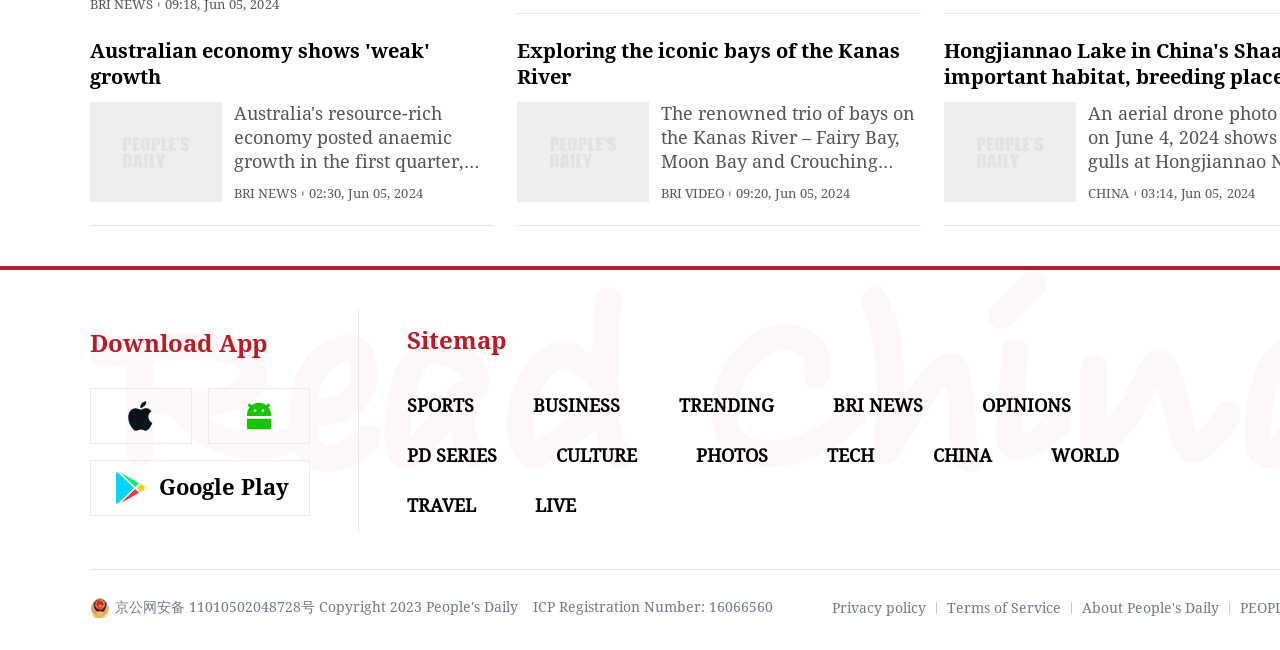Please identify the bounding box coordinates of the element's region that needs to be clicked to fulfill the following instruction: "Go to the sports section". The bounding box coordinates should consist of four float numbers between 0 and 1, i.e., [left, top, right, bottom].

[0.318, 0.607, 0.37, 0.64]